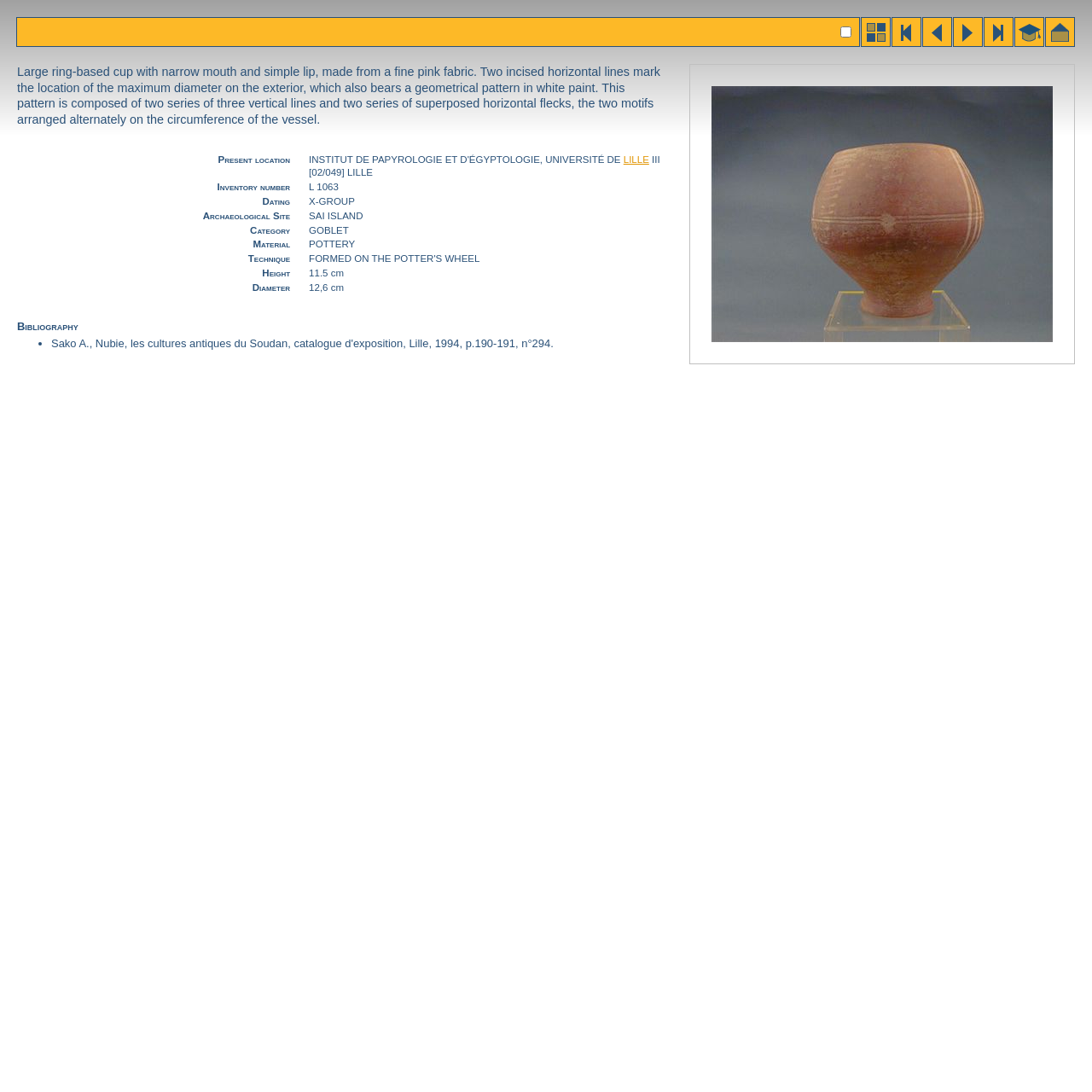Please find the bounding box coordinates of the element that you should click to achieve the following instruction: "view the image of 1063.jpg". The coordinates should be presented as four float numbers between 0 and 1: [left, top, right, bottom].

[0.652, 0.305, 0.964, 0.315]